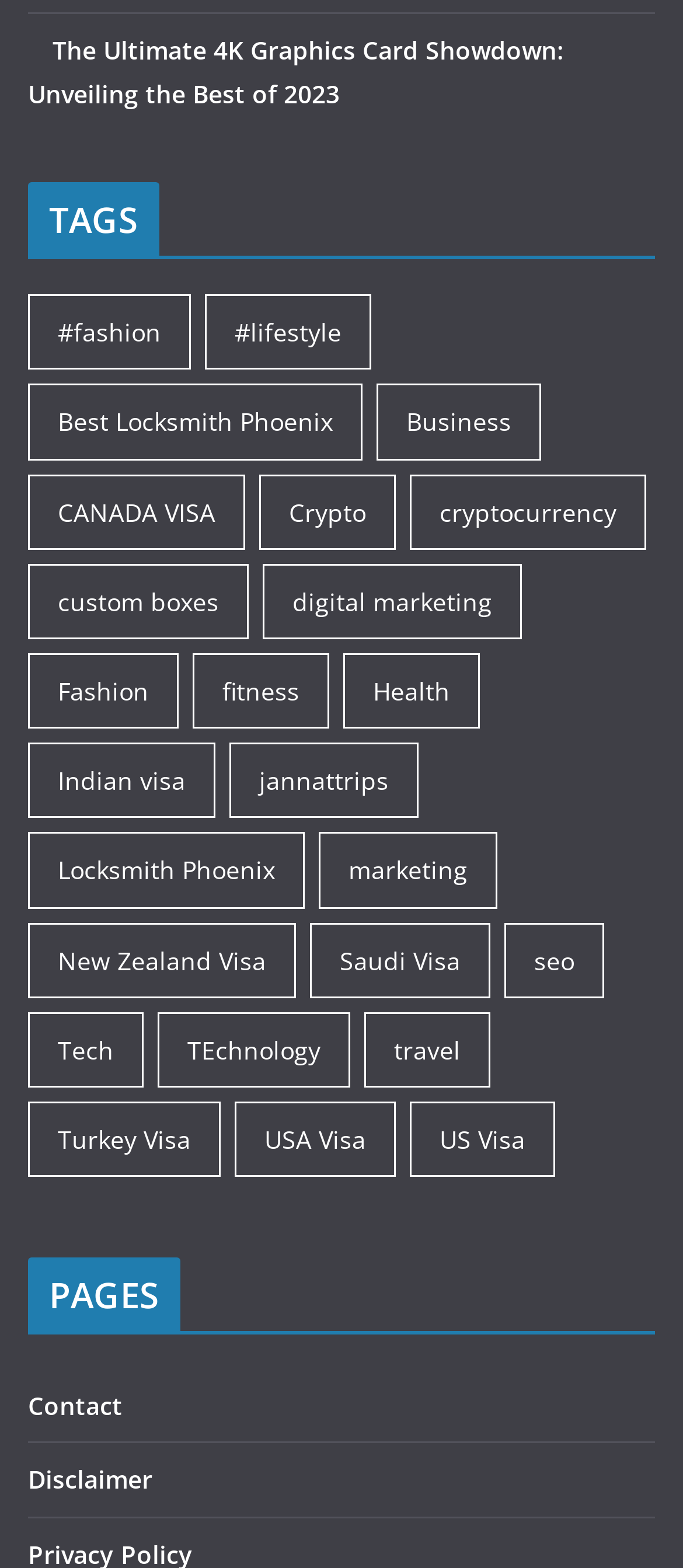What is the first category that starts with the letter 'C'?
Provide a fully detailed and comprehensive answer to the question.

By looking at the links under the 'TAGS' heading, I found that the first category that starts with the letter 'C' is 'CANADA VISA', which has 18 items listed.